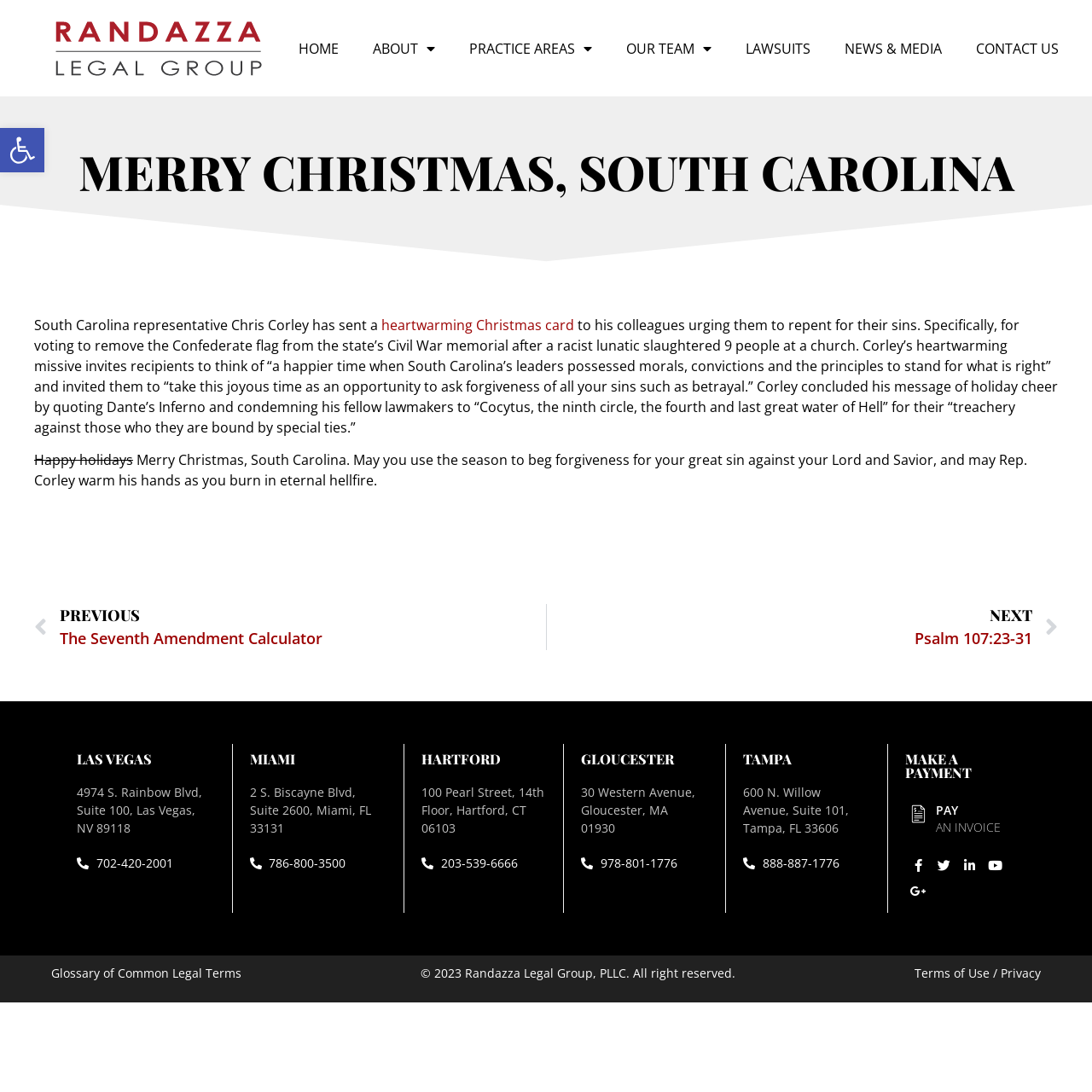Predict the bounding box coordinates of the UI element that matches this description: "SOLID E-learning". The coordinates should be in the format [left, top, right, bottom] with each value between 0 and 1.

None